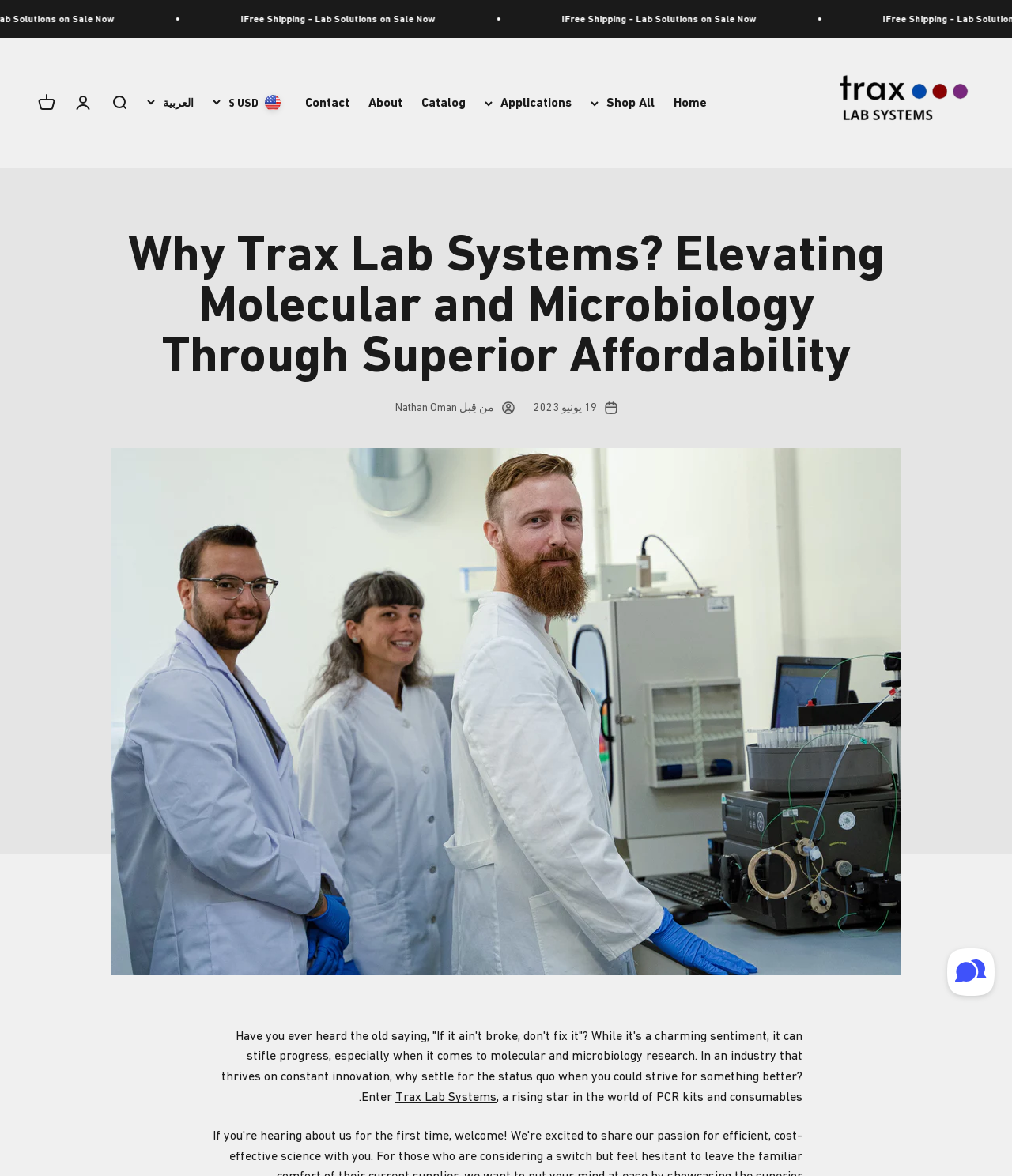How many navigation links are there at the top?
Based on the screenshot, answer the question with a single word or phrase.

5